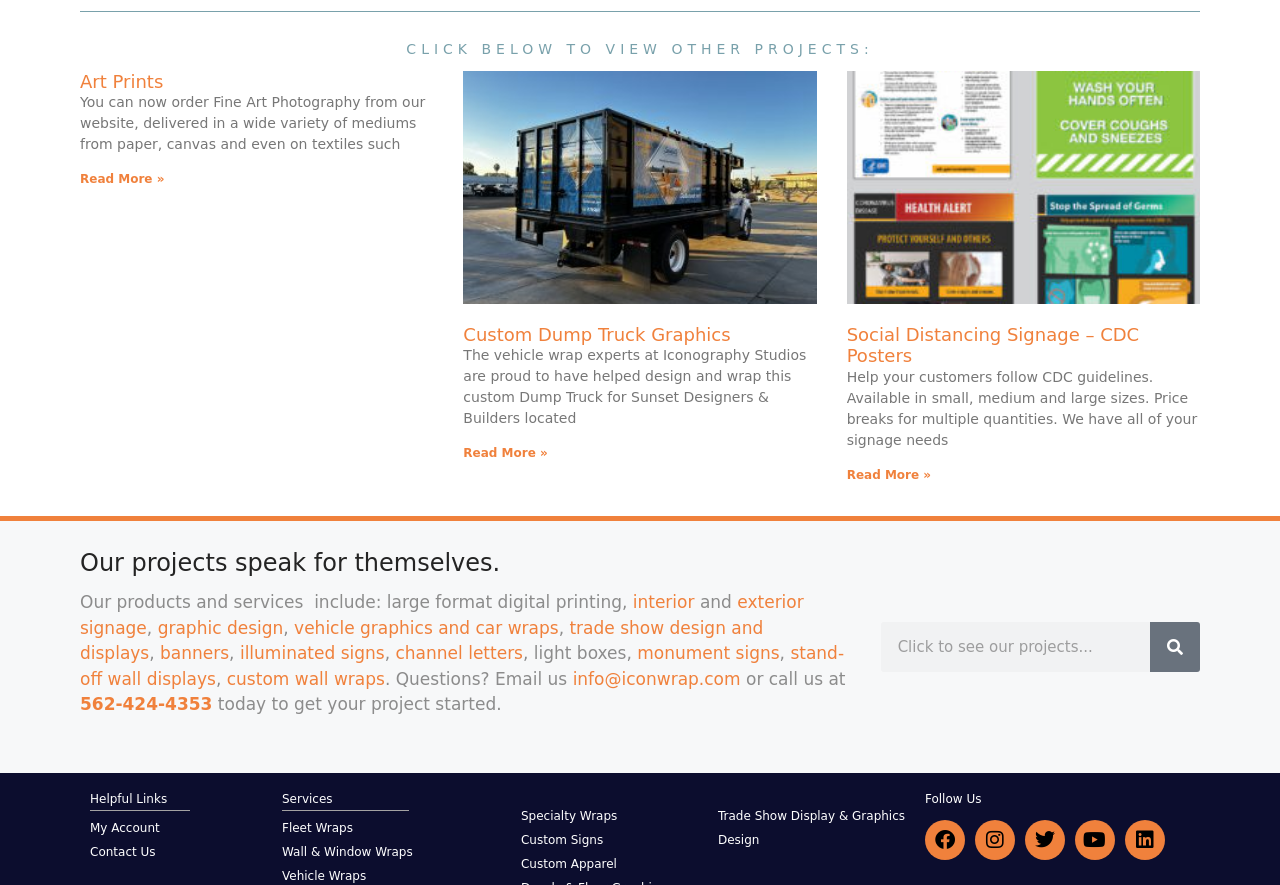How many social media platforms are listed in the 'Follow Us' section?
Based on the image, provide a one-word or brief-phrase response.

5